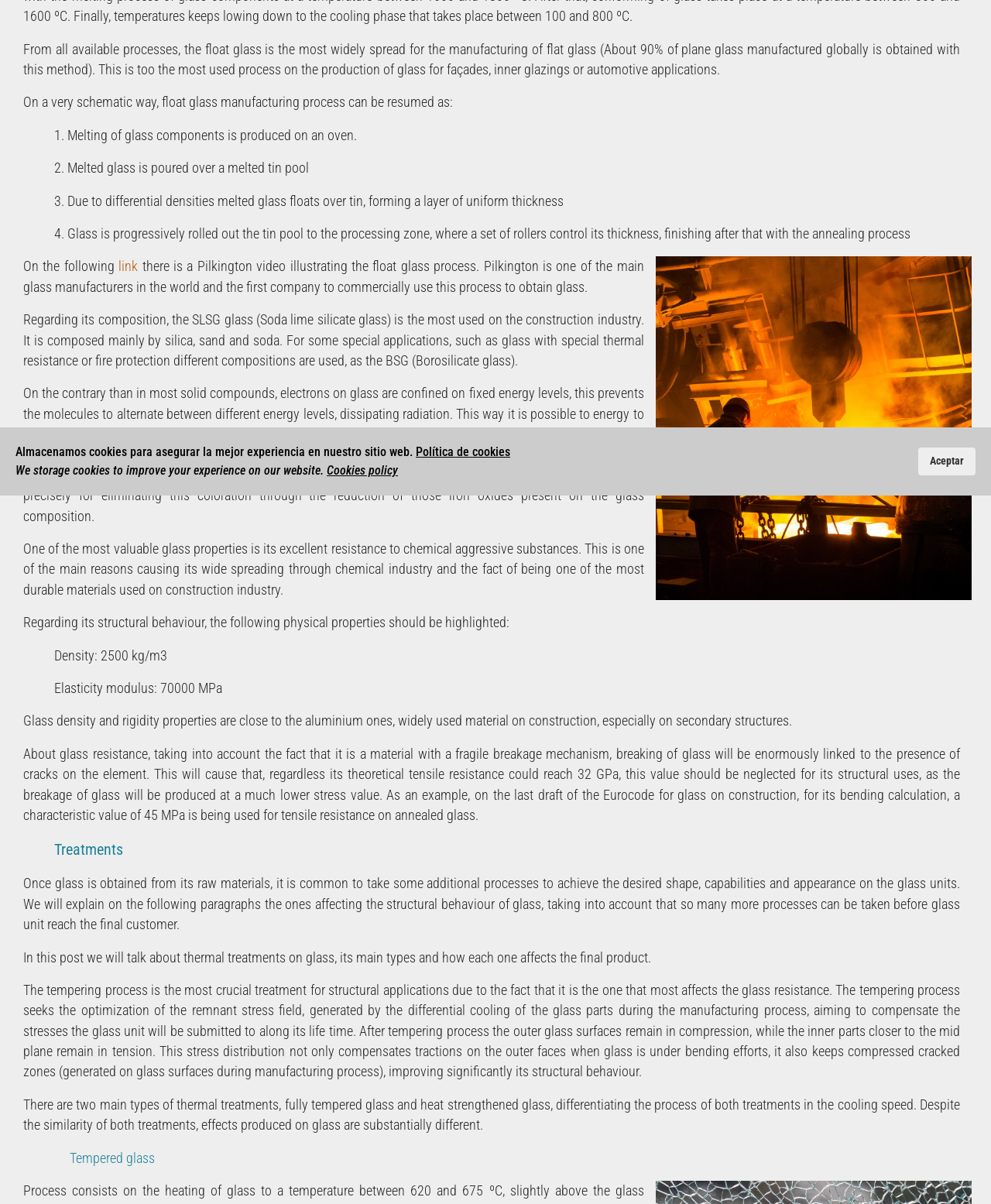Identify the bounding box coordinates for the UI element described as: "Aceptar".

[0.927, 0.372, 0.984, 0.395]